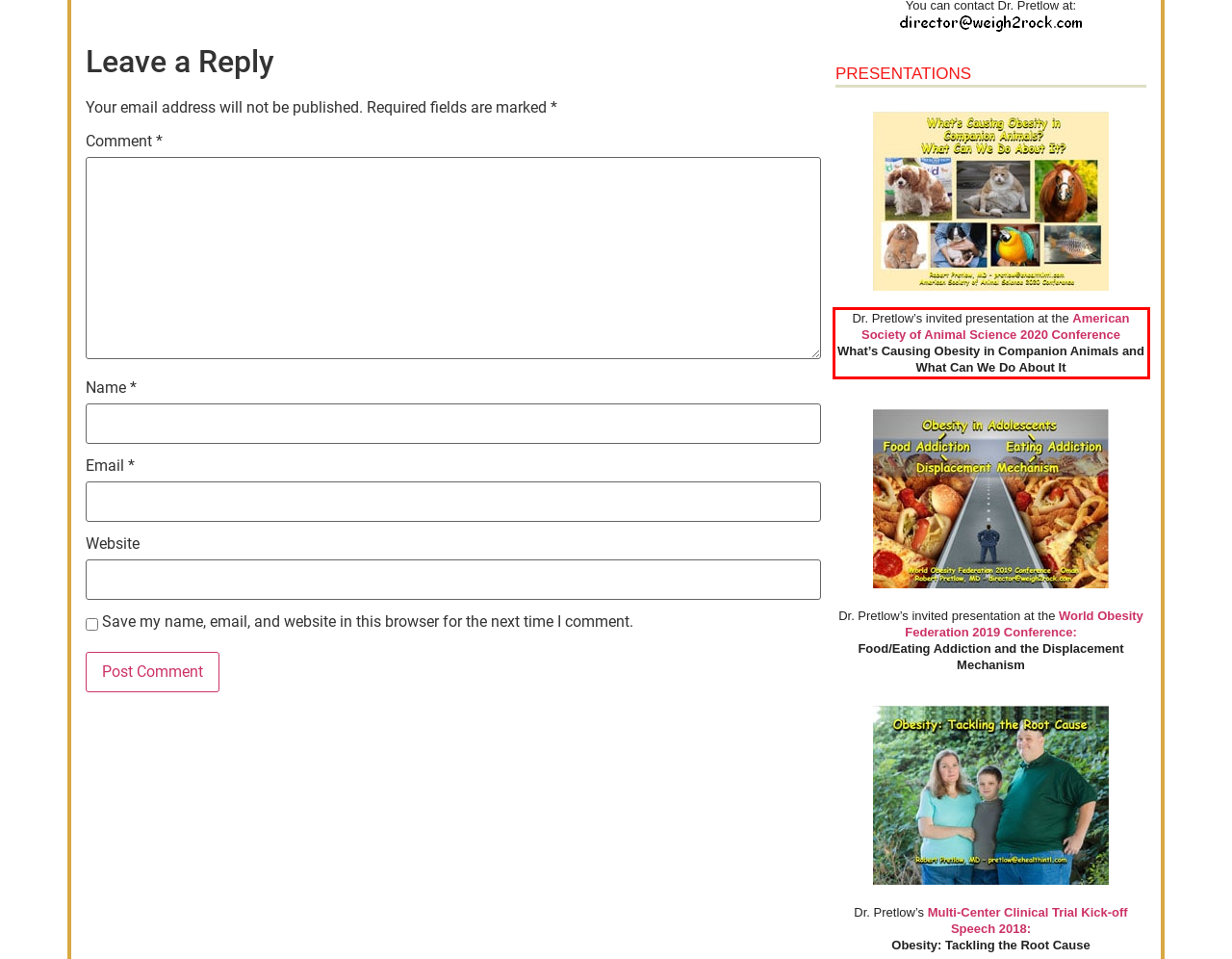Extract and provide the text found inside the red rectangle in the screenshot of the webpage.

Dr. Pretlow’s invited presentation at the American Society of Animal Science 2020 Conference What’s Causing Obesity in Companion Animals and What Can We Do About It